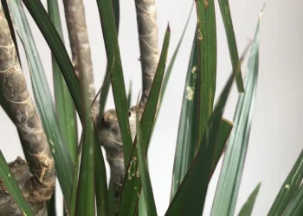Paint a vivid picture of the image with your description.

The image depicts a close-up view of a Dracaena plant, showcasing its long, narrow green leaves that exhibit some signs of damage or spots. The plant's stems are visible, revealing a textured bark-like appearance, typical of the Dracaena species. This plant is often chosen for its striking foliage and resilience, making it popular in indoor gardening. The caption relates to the article "Holes In Dracaena Leaves – What Causes Them and How to Fix," which provides insights into common issues that can affect Dracaena plants, helping enthusiasts diagnose and remedy their plants' ailments effectively.